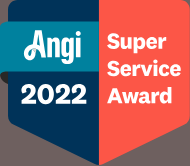Based on what you see in the screenshot, provide a thorough answer to this question: What is the color of the 'Angi' logo?

The caption describes the design of the award as vibrant, split into two color segments, with the 'Angi' logo in white on the deep blue background.